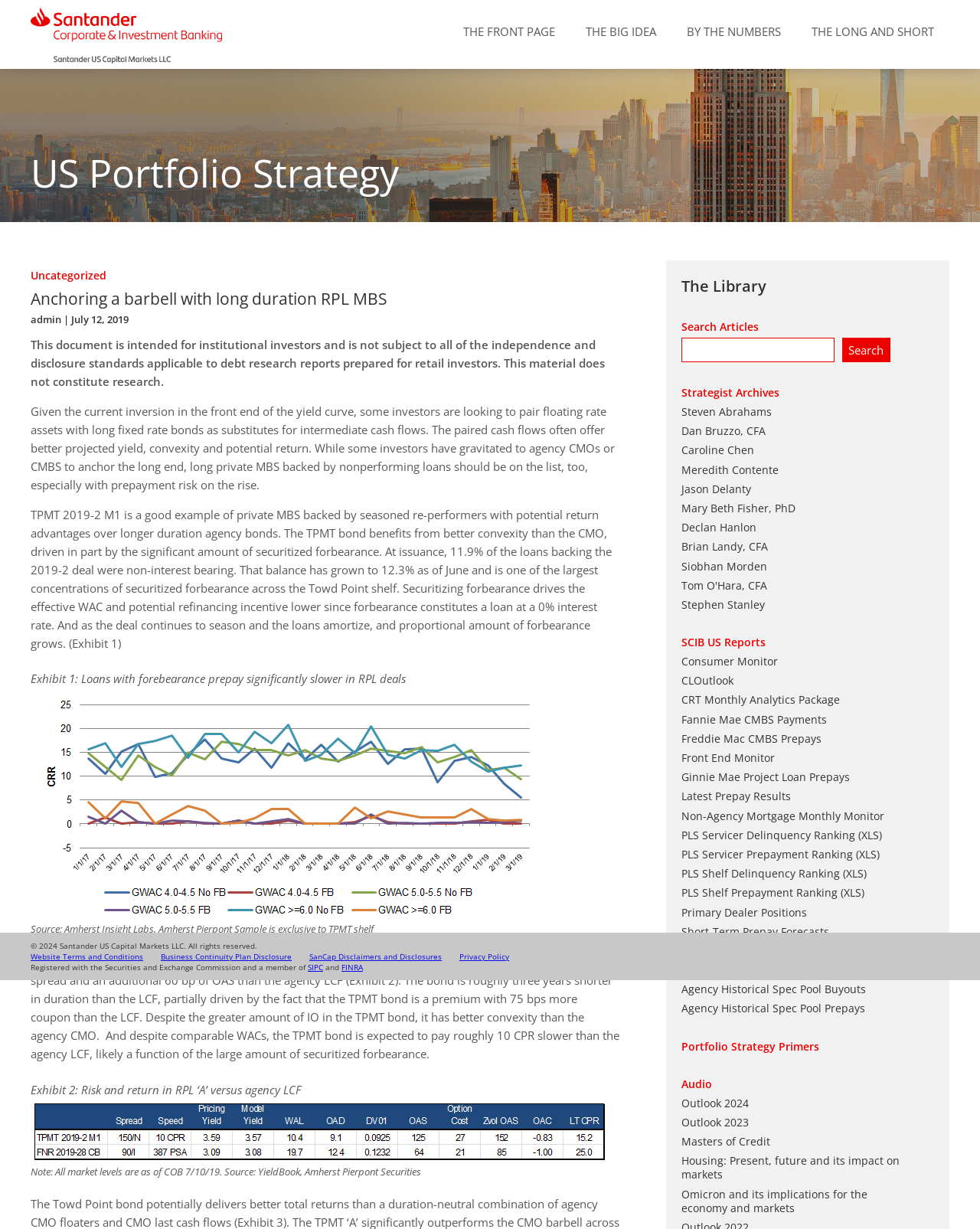Identify the bounding box coordinates of the part that should be clicked to carry out this instruction: "View 'US Portfolio Strategy'".

[0.031, 0.12, 0.407, 0.162]